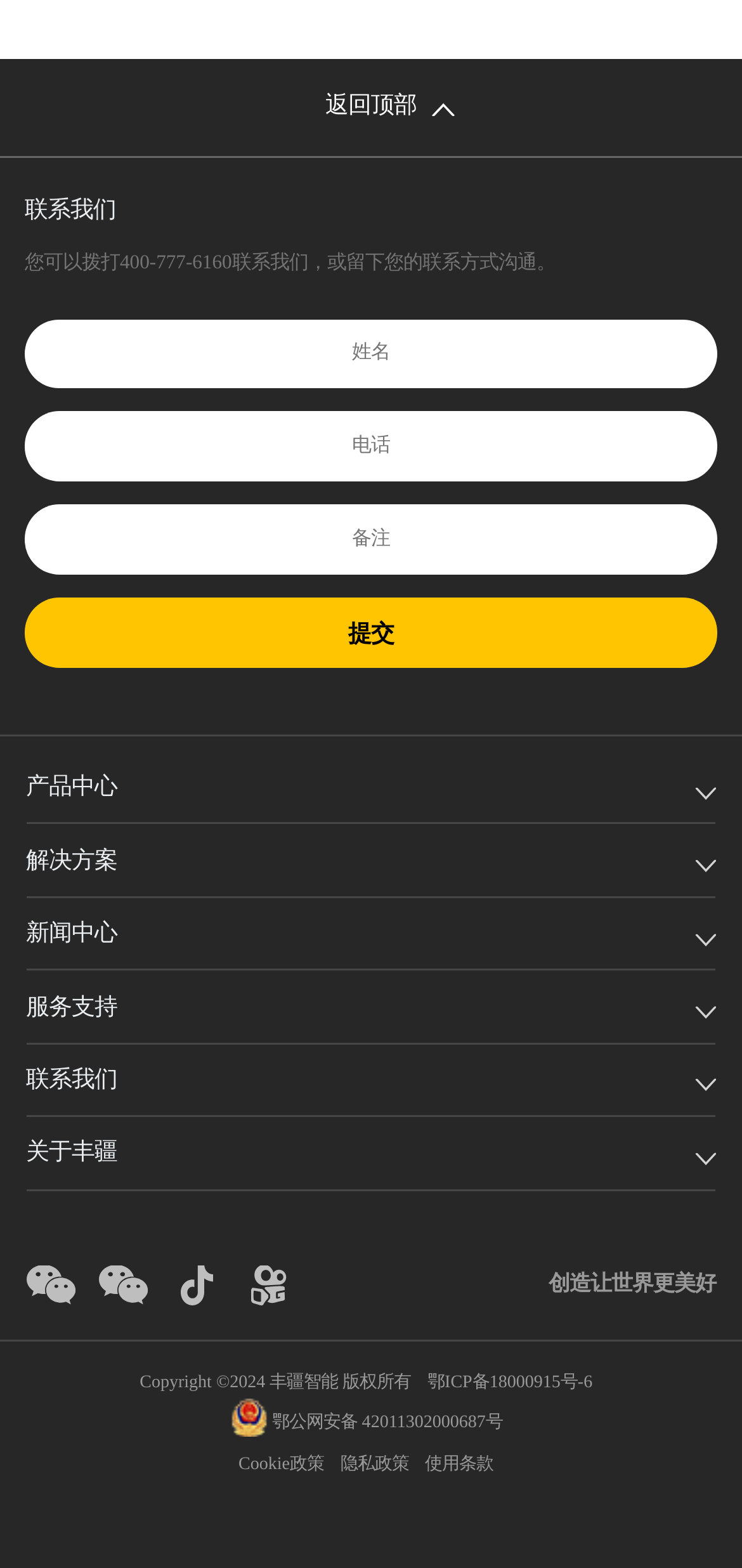How many social media links are there?
Please provide a comprehensive answer based on the contents of the image.

There are four social media links, namely '公众号', '服务号', '抖音', and '快手', which are located at the bottom of the webpage.